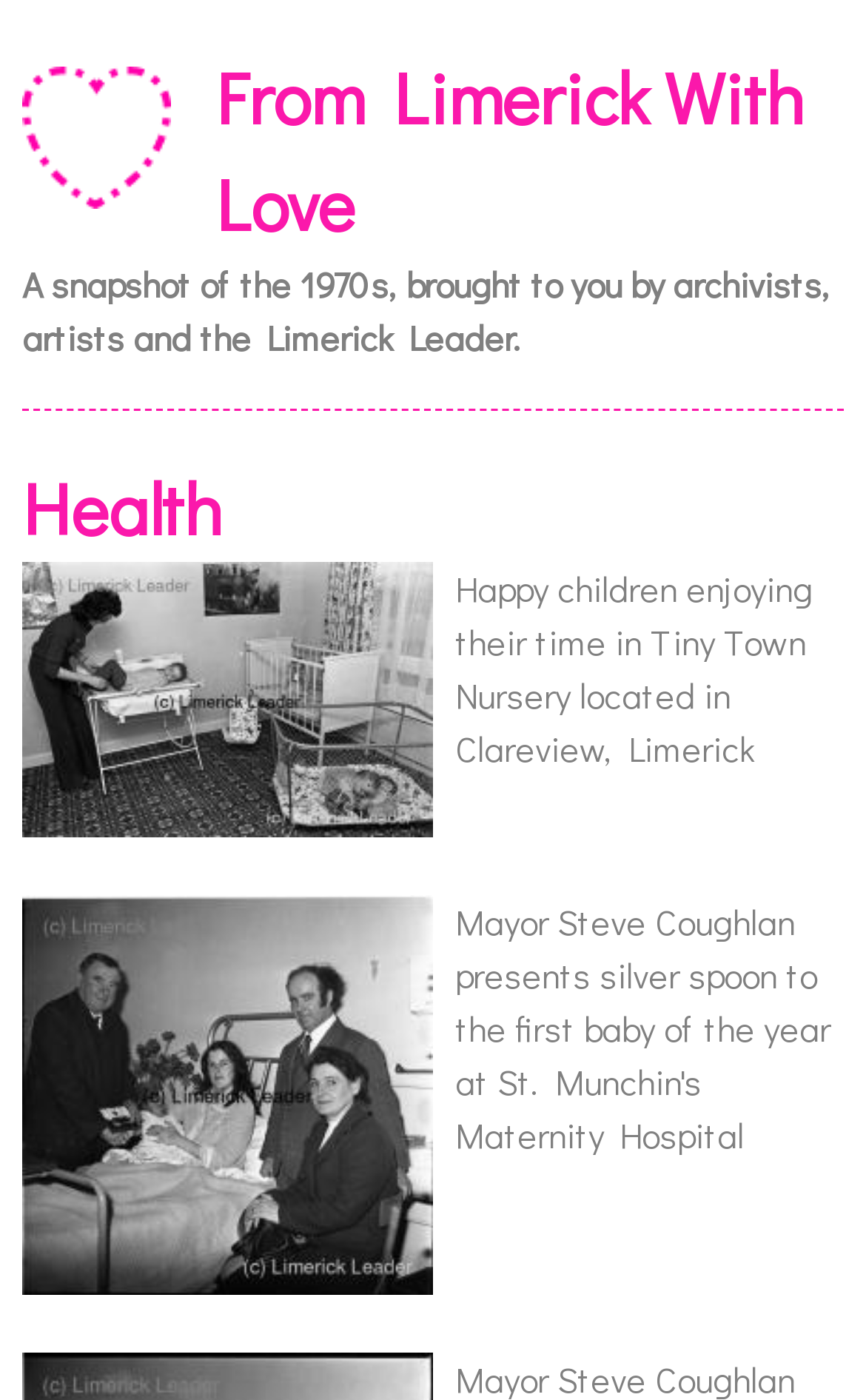Identify and generate the primary title of the webpage.

From Limerick With Love